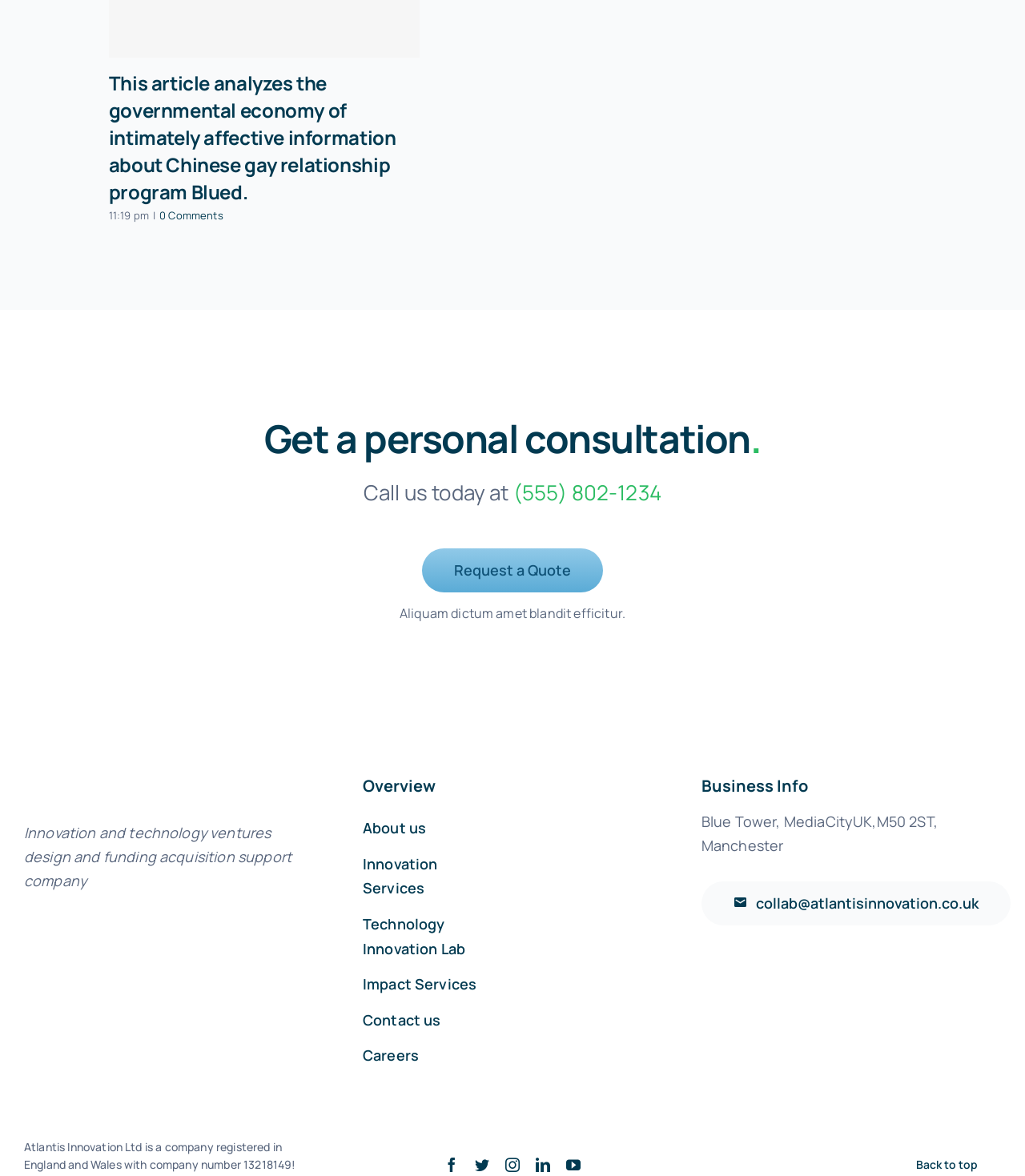Please identify the bounding box coordinates of the element's region that needs to be clicked to fulfill the following instruction: "Request a quote". The bounding box coordinates should consist of four float numbers between 0 and 1, i.e., [left, top, right, bottom].

[0.412, 0.466, 0.588, 0.504]